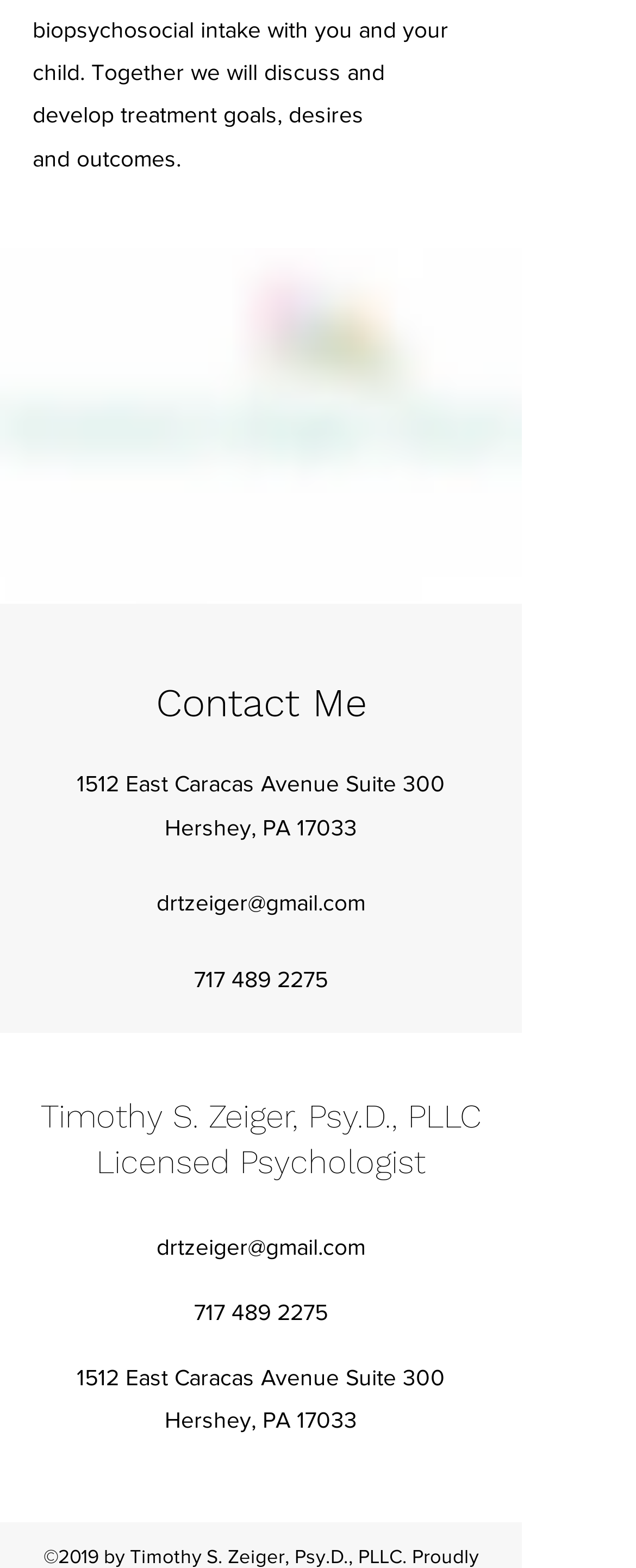Answer the following in one word or a short phrase: 
What is the psychologist's phone number?

717 489 2275